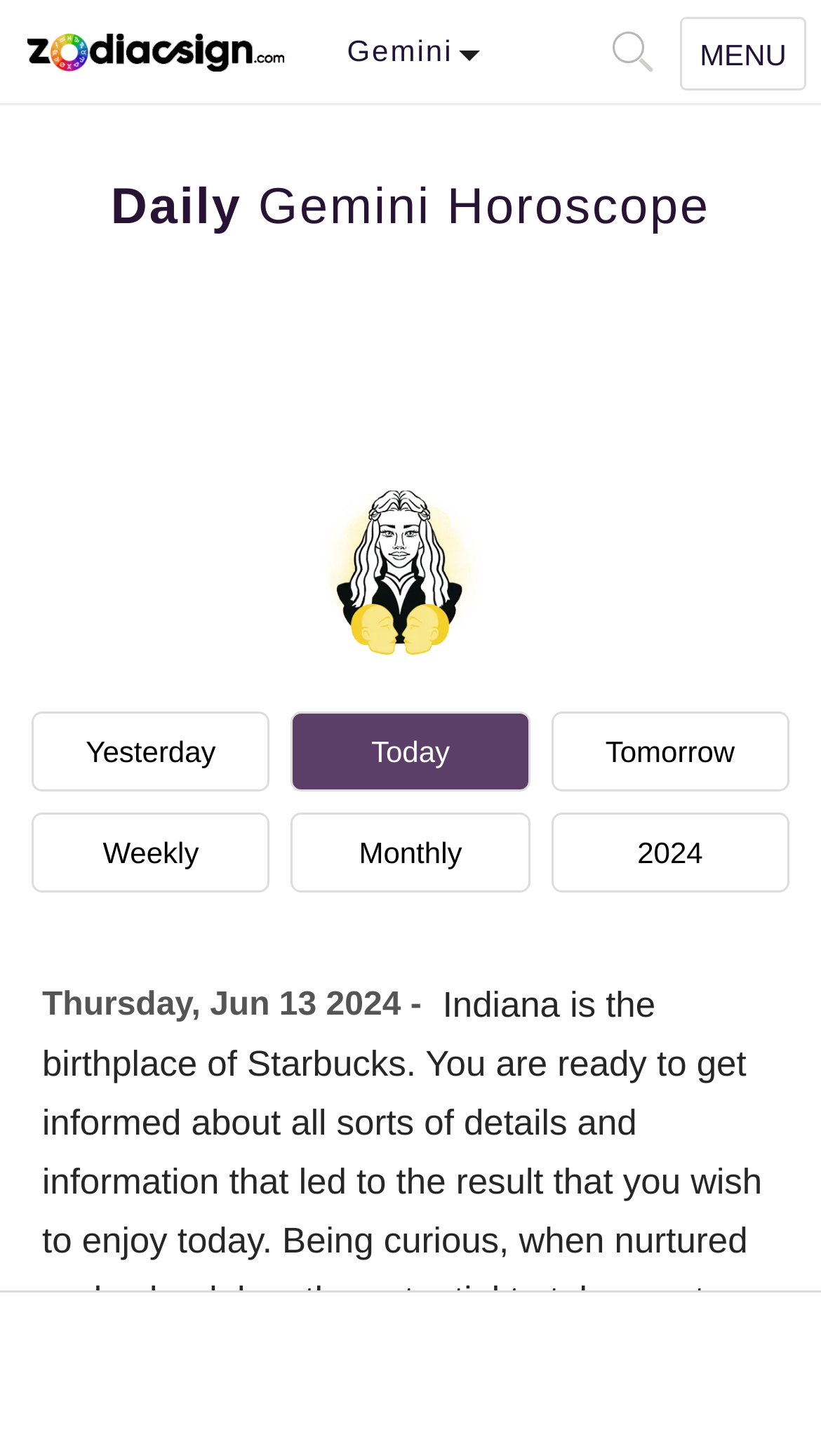Can you find the bounding box coordinates for the element that needs to be clicked to execute this instruction: "Open navigation menu"? The coordinates should be given as four float numbers between 0 and 1, i.e., [left, top, right, bottom].

[0.828, 0.012, 0.982, 0.062]